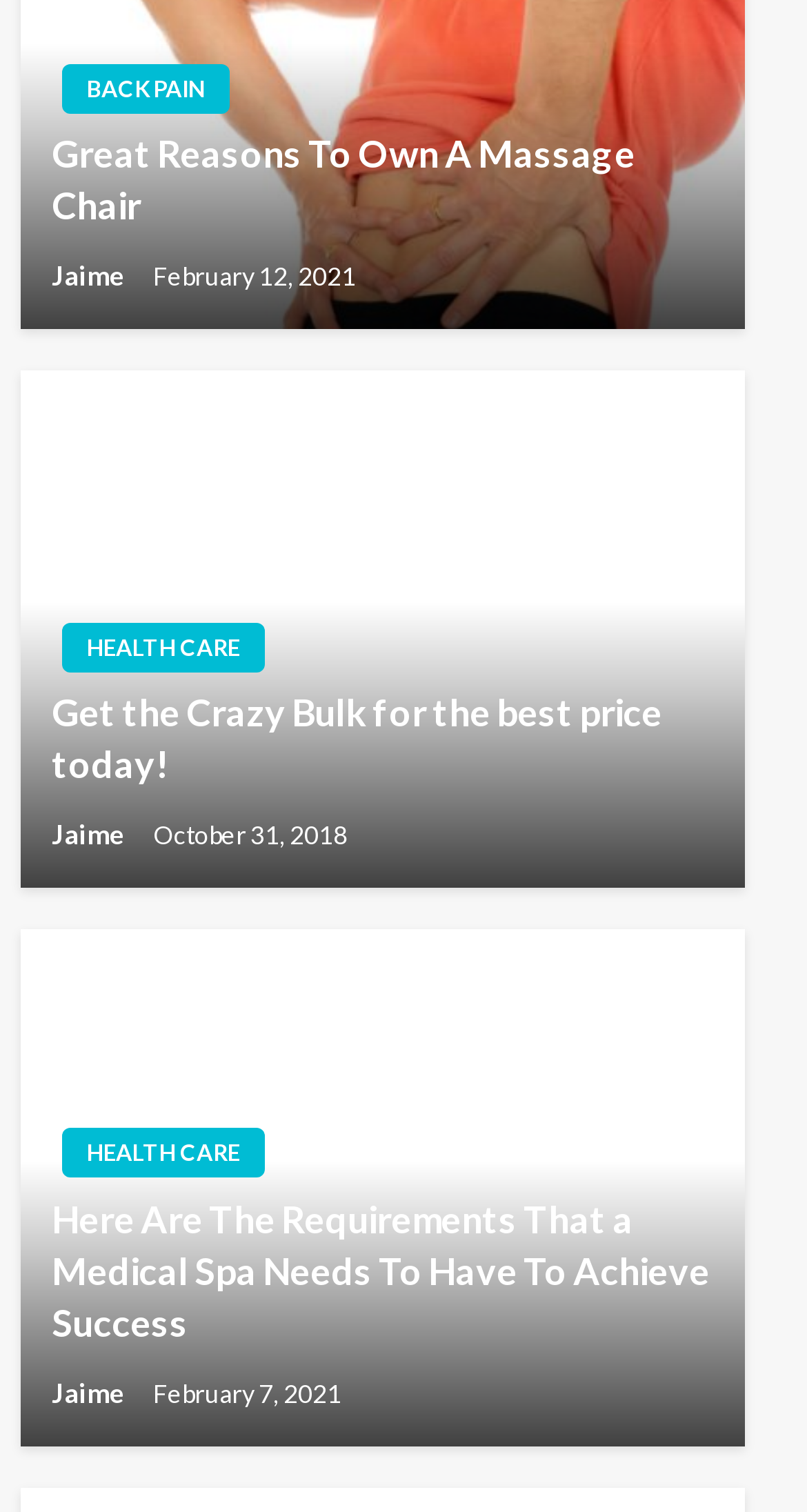Please locate the bounding box coordinates of the region I need to click to follow this instruction: "read the article about HEALTH CARE".

[0.077, 0.411, 0.328, 0.444]